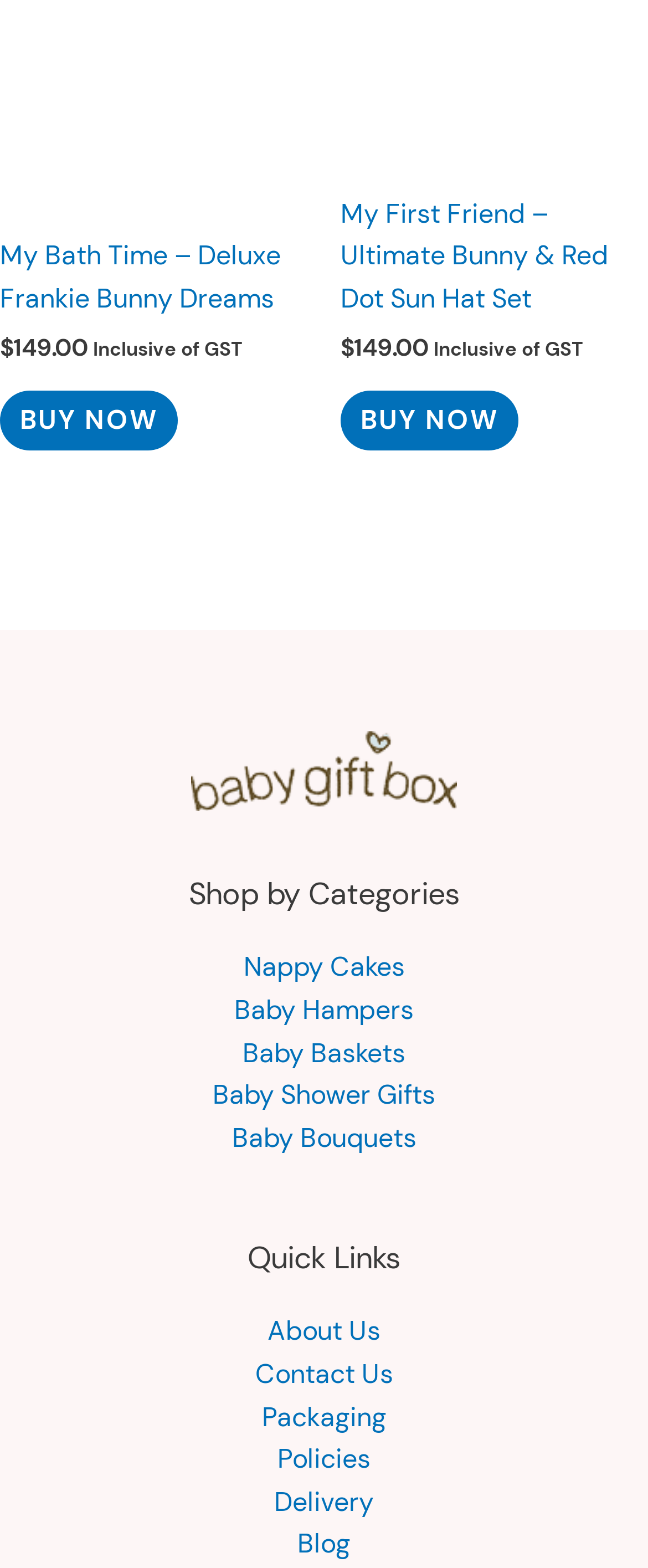Extract the bounding box coordinates for the UI element described as: "alt="Baby Gift Box"".

[0.295, 0.492, 0.705, 0.514]